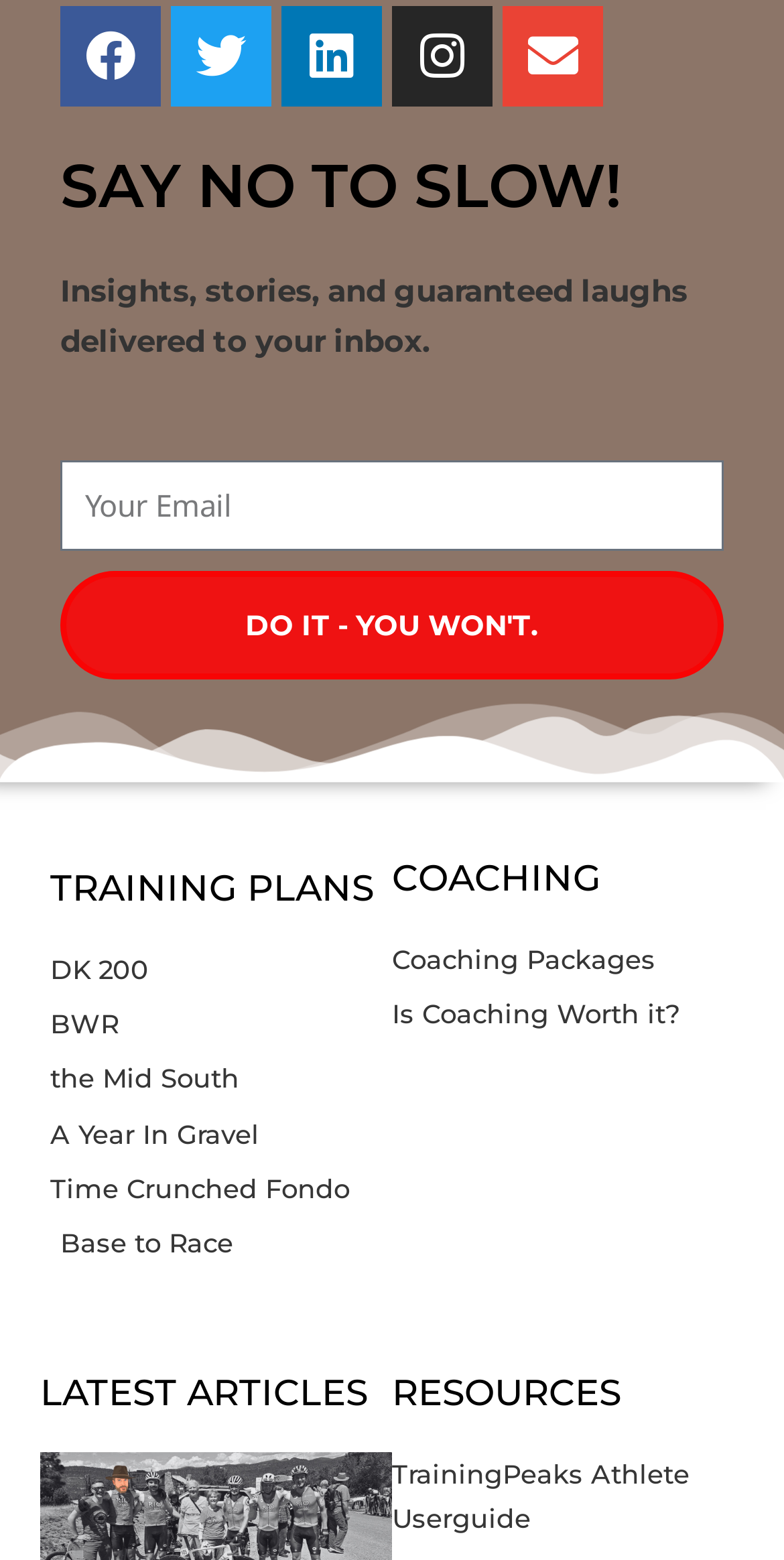Locate the bounding box coordinates of the clickable element to fulfill the following instruction: "Follow on Facebook". Provide the coordinates as four float numbers between 0 and 1 in the format [left, top, right, bottom].

[0.077, 0.003, 0.205, 0.068]